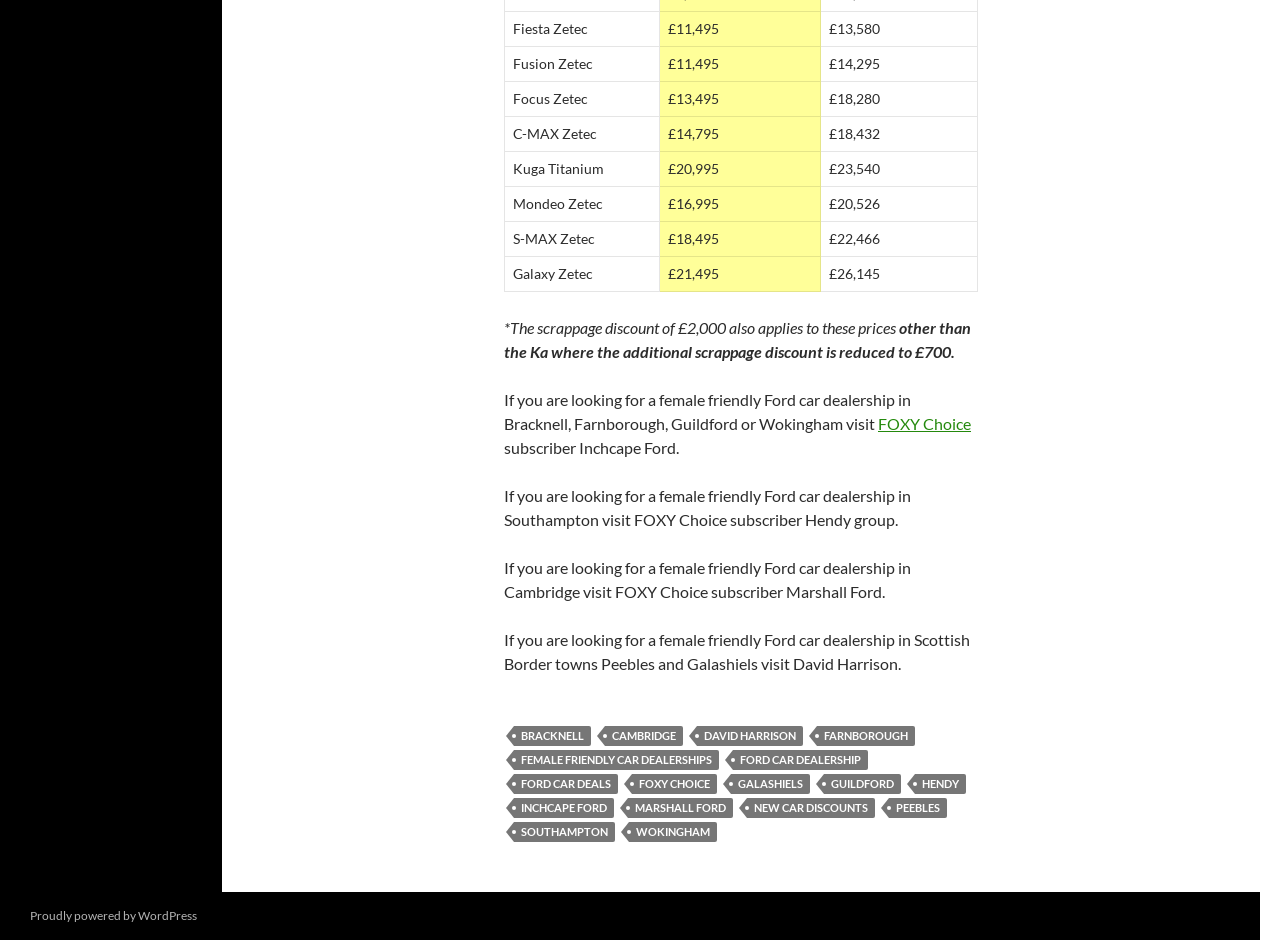Which link is related to female friendly car dealerships?
Kindly offer a comprehensive and detailed response to the question.

I looked at the links in the footer section and found that the link 'FOXY Choice' is related to female friendly car dealerships, as it is mentioned in the text above the link.